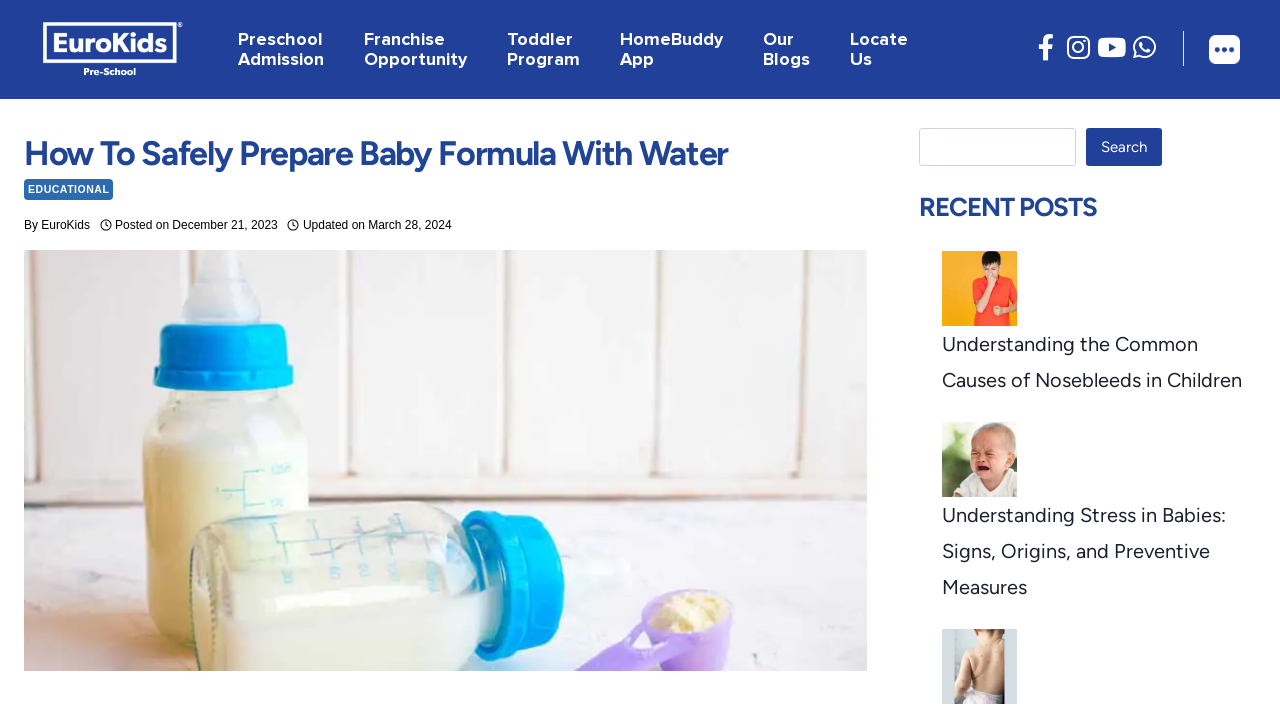Find the bounding box coordinates of the clickable region needed to perform the following instruction: "Click on the EuroKids link". The coordinates should be provided as four float numbers between 0 and 1, i.e., [left, top, right, bottom].

[0.031, 0.03, 0.145, 0.108]